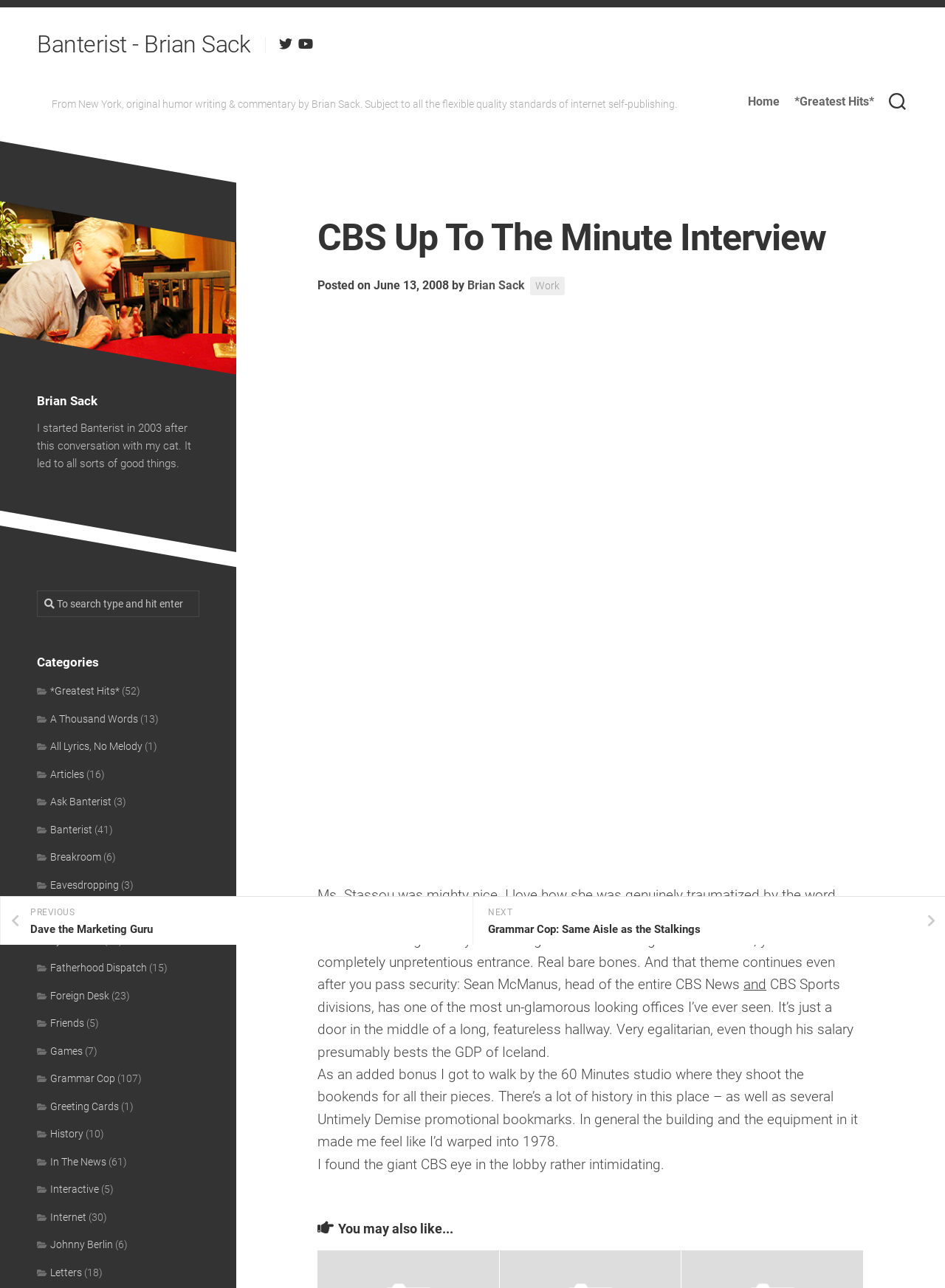Explain the contents of the webpage comprehensively.

This webpage is about Brian Sack's blog, Banterist, where he shares his original humor writing and commentary. At the top, there is a link to the blog's homepage, followed by a brief description of the blog's content. Below this, there is a header section with a title "CBS Up To The Minute Interview" and a subheading "Posted on June 13, 2008" by Brian Sack. 

To the right of the header section, there is an embedded object, likely a video or audio player, which takes up most of the width of the page. Below the header section, there are several paragraphs of text describing Brian Sack's experience with a CBS interview, including his interactions with the interviewer, Ms. Stassou, and his observations of the CBS building.

On the right side of the page, there are navigation links, including "Home", "*Greatest Hits*", and "Work". Below these links, there are two arrow icons, one pointing to the next page and one pointing to the previous page.

Further down the page, there is a section with a heading "You may also like..." followed by a list of links to other articles or categories on the blog. On the left side of the page, there is a sidebar with a search box and a list of categories, each with a number of posts in parentheses. The categories include "Greatest Hits", "A Thousand Words", "All Lyrics, No Melody", and many others.

At the very bottom of the page, there are links to the next and previous posts, as well as a link to the blog's homepage.